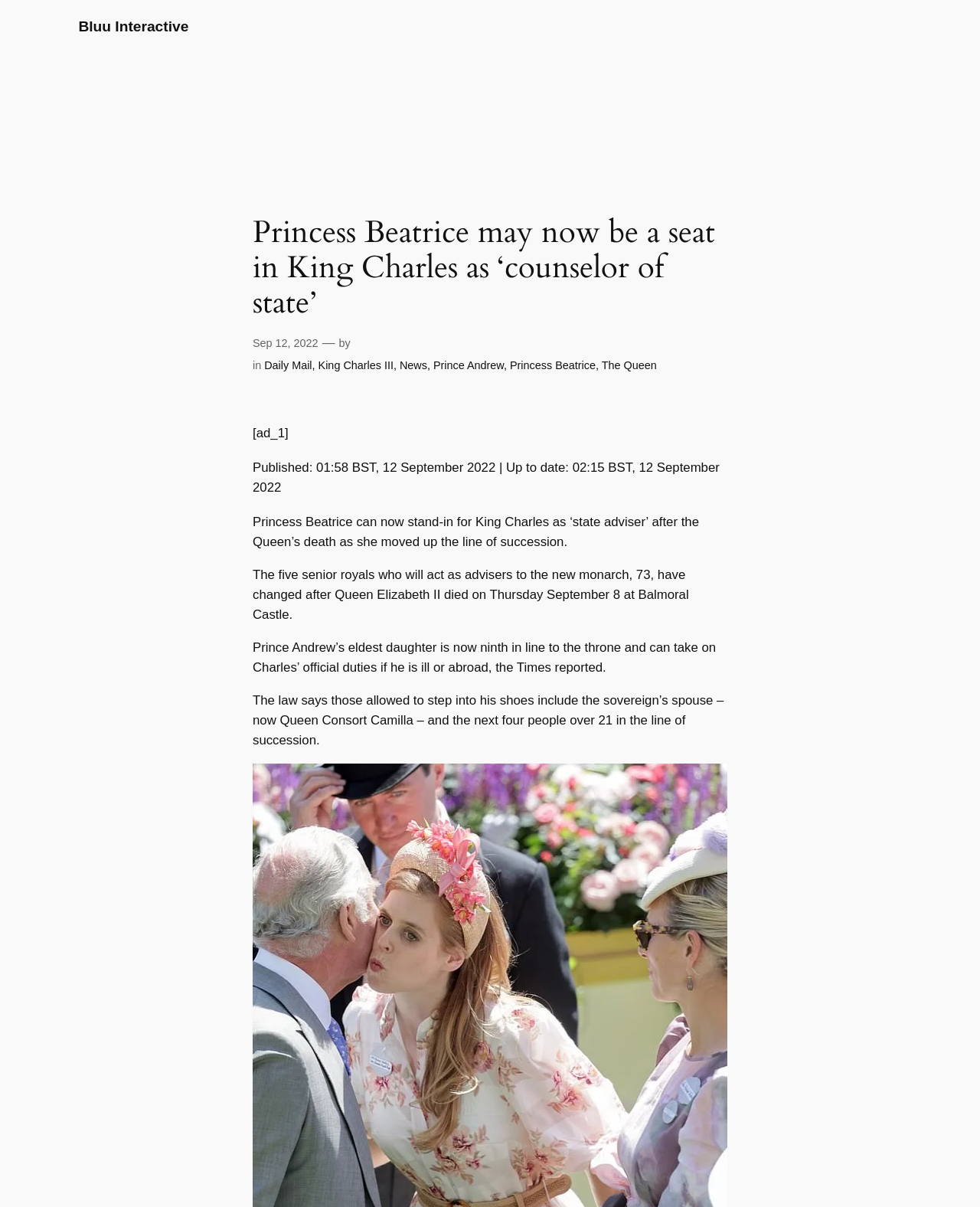Identify the bounding box coordinates for the element that needs to be clicked to fulfill this instruction: "Click the link to Daily Mail". Provide the coordinates in the format of four float numbers between 0 and 1: [left, top, right, bottom].

[0.27, 0.298, 0.318, 0.308]